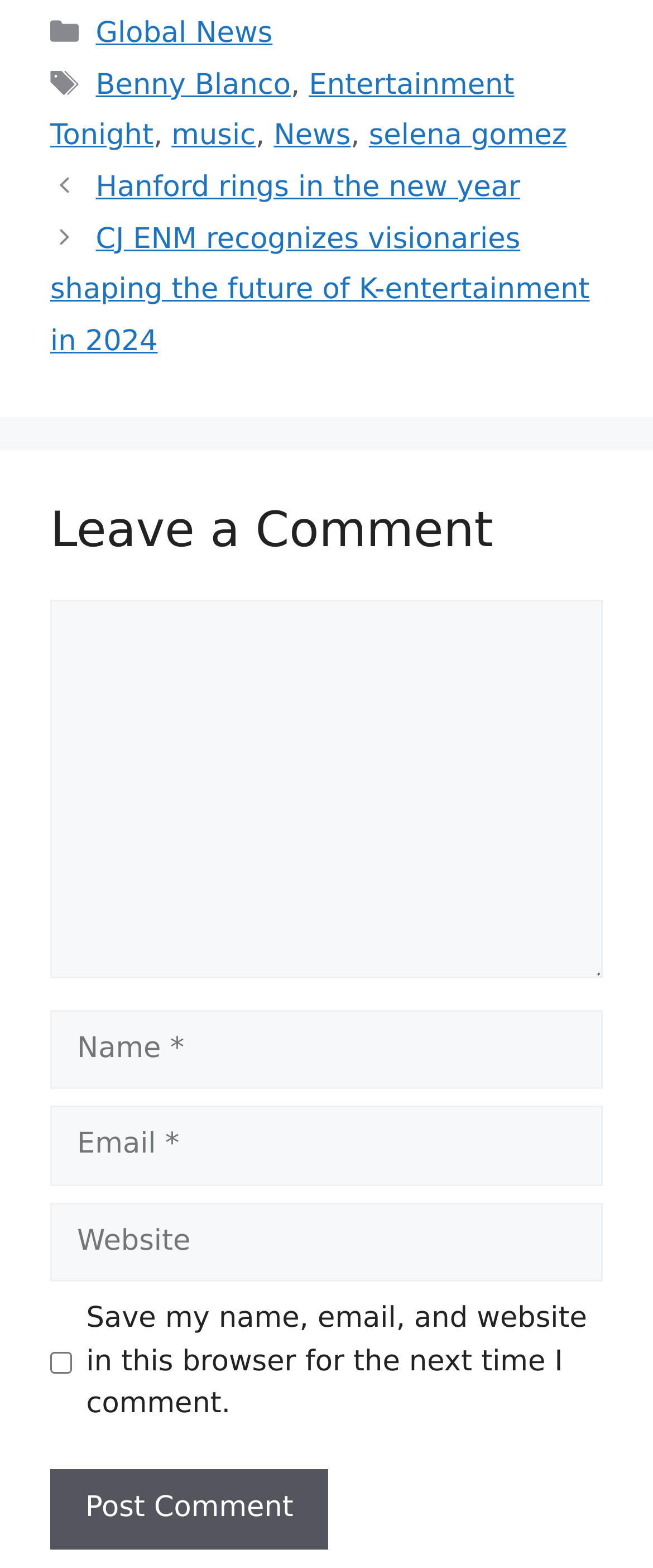Please locate the bounding box coordinates of the element that needs to be clicked to achieve the following instruction: "Click on the 'Hanford rings in the new year' link". The coordinates should be four float numbers between 0 and 1, i.e., [left, top, right, bottom].

[0.147, 0.109, 0.797, 0.13]